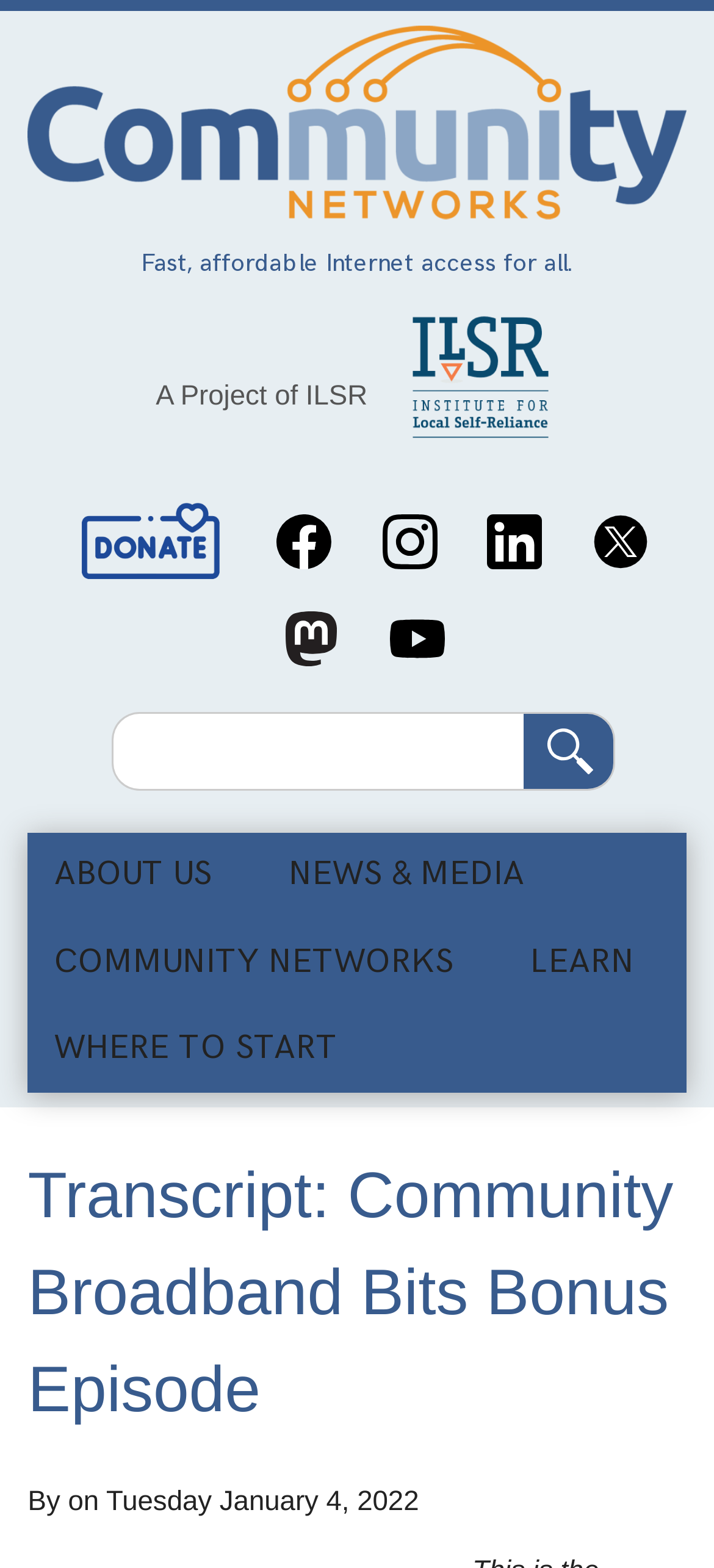Please give a short response to the question using one word or a phrase:
What is the date of the latest article?

Tuesday January 4, 2022